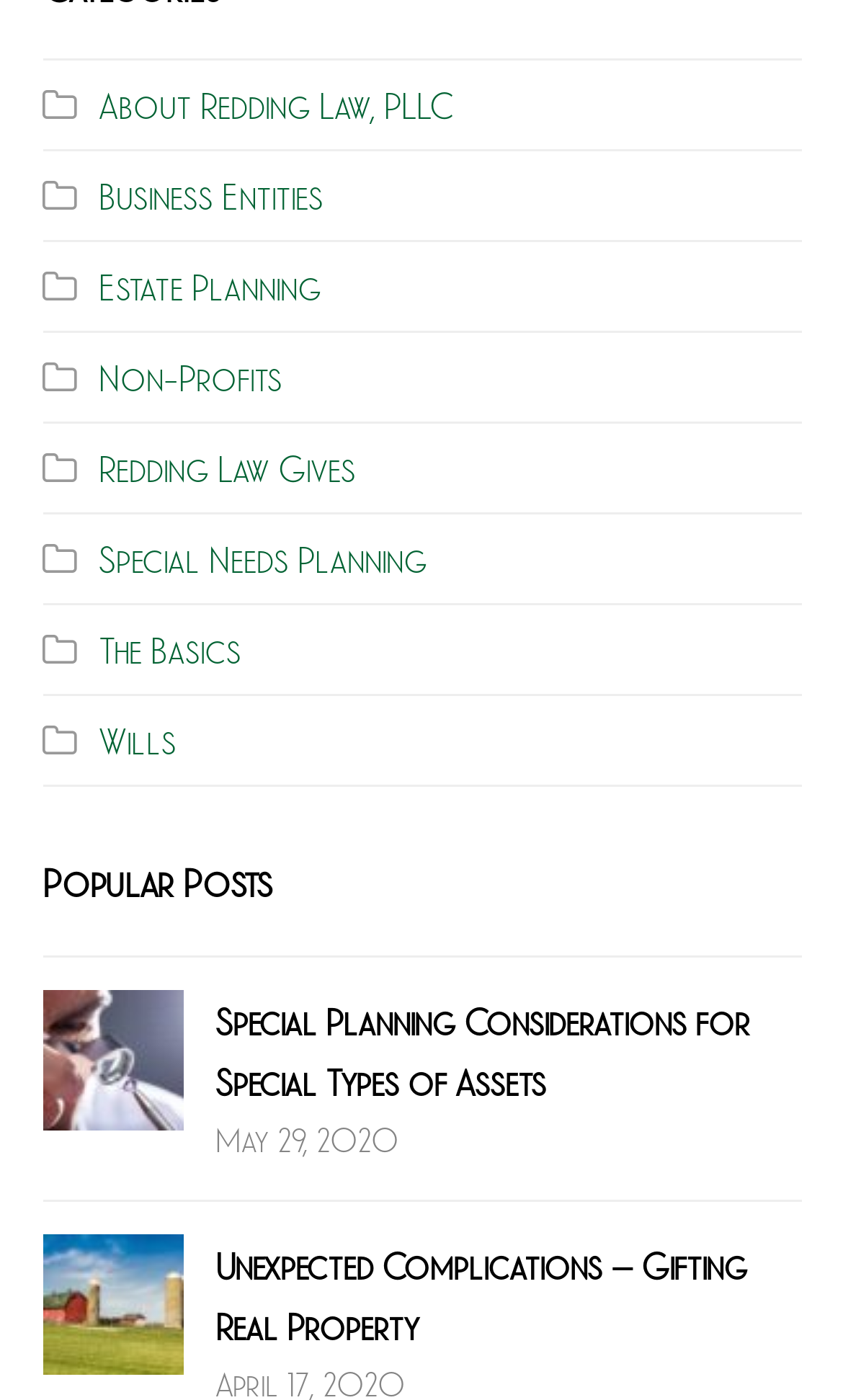Please determine the bounding box coordinates of the element's region to click in order to carry out the following instruction: "read Special Planning Considerations For Special Types Of Assets". The coordinates should be four float numbers between 0 and 1, i.e., [left, top, right, bottom].

[0.05, 0.707, 0.217, 0.807]